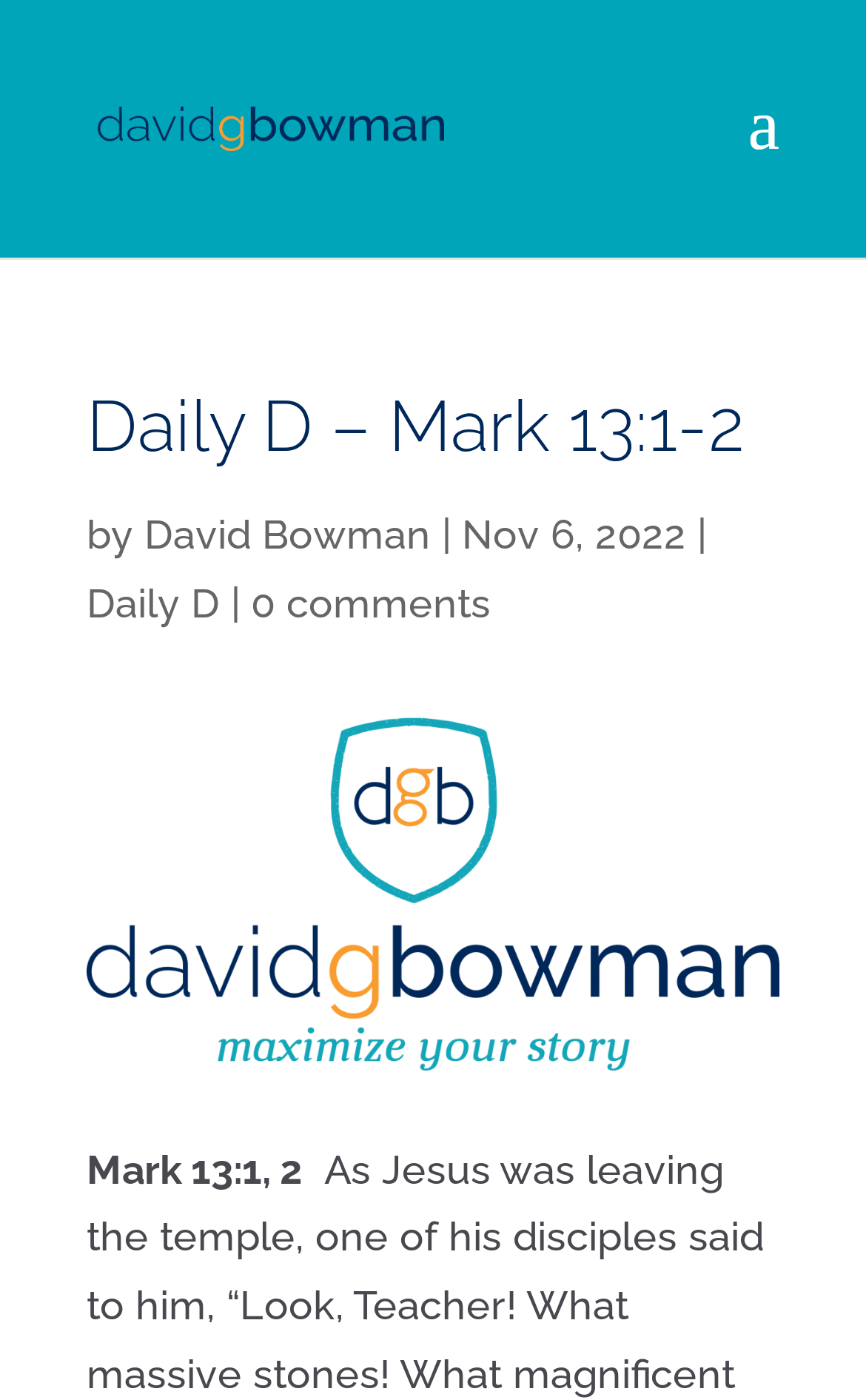What is the name of the section or category of this article?
Can you offer a detailed and complete answer to this question?

The name of the section or category of this article can be determined by looking at the link 'Daily D' which appears above the article title. This suggests that the article is part of a section or category called 'Daily D'.